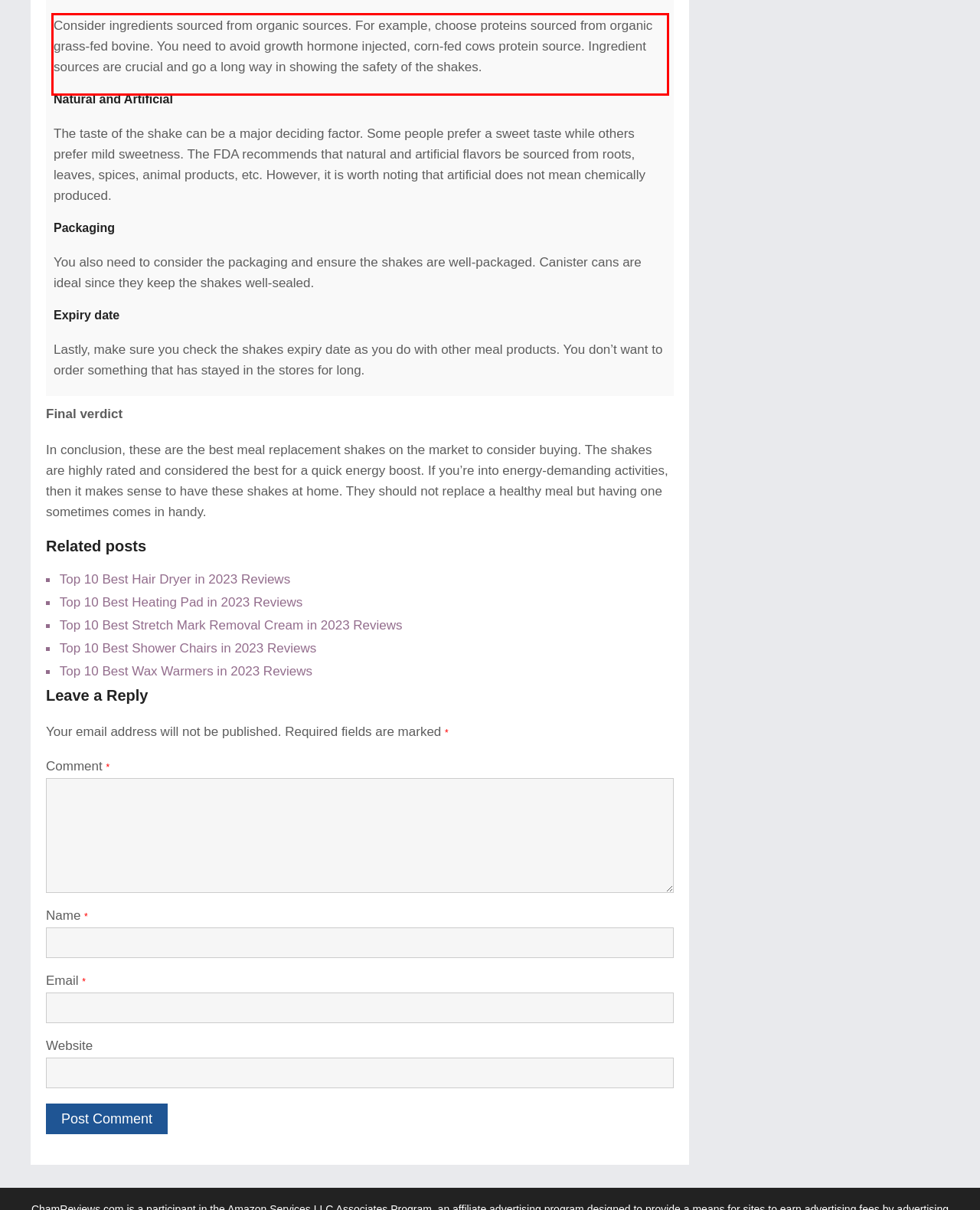By examining the provided screenshot of a webpage, recognize the text within the red bounding box and generate its text content.

Consider ingredients sourced from organic sources. For example, choose proteins sourced from organic grass-fed bovine. You need to avoid growth hormone injected, corn-fed cows protein source. Ingredient sources are crucial and go a long way in showing the safety of the shakes.